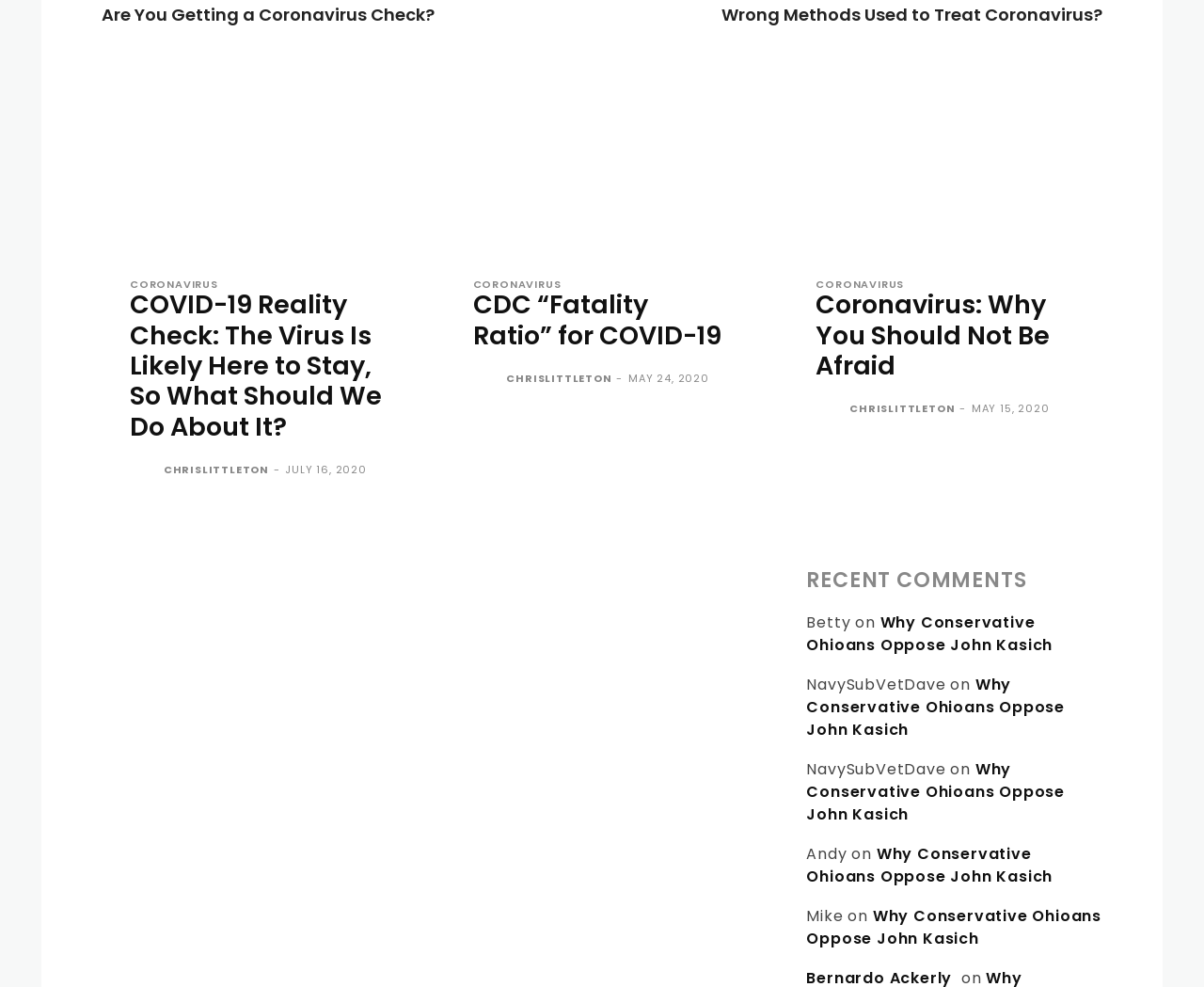Using the format (top-left x, top-left y, bottom-right x, bottom-right y), provide the bounding box coordinates for the described UI element. All values should be floating point numbers between 0 and 1: Coronavirus

[0.678, 0.283, 0.751, 0.294]